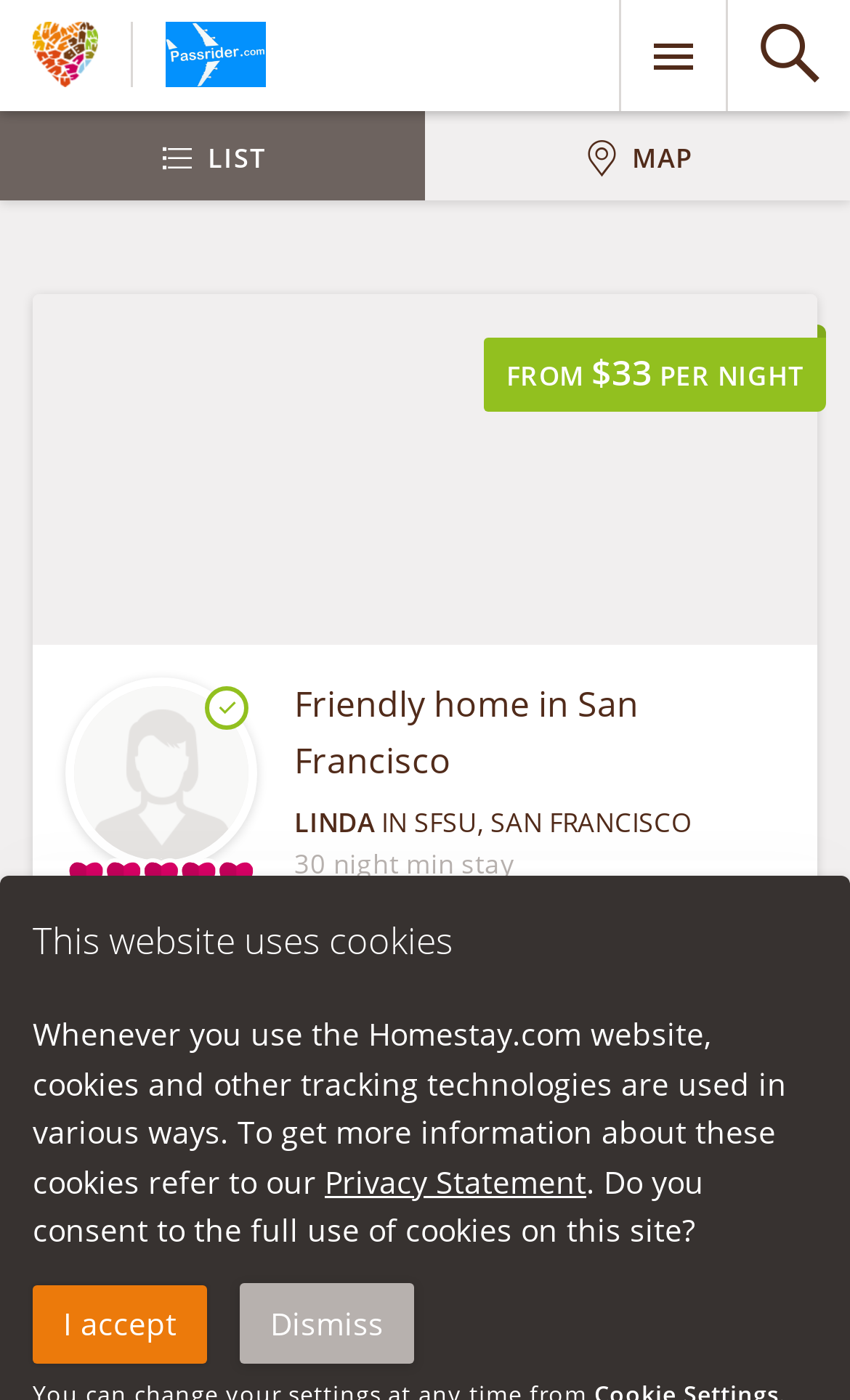Please find the bounding box coordinates for the clickable element needed to perform this instruction: "Leave a comment on the article".

None